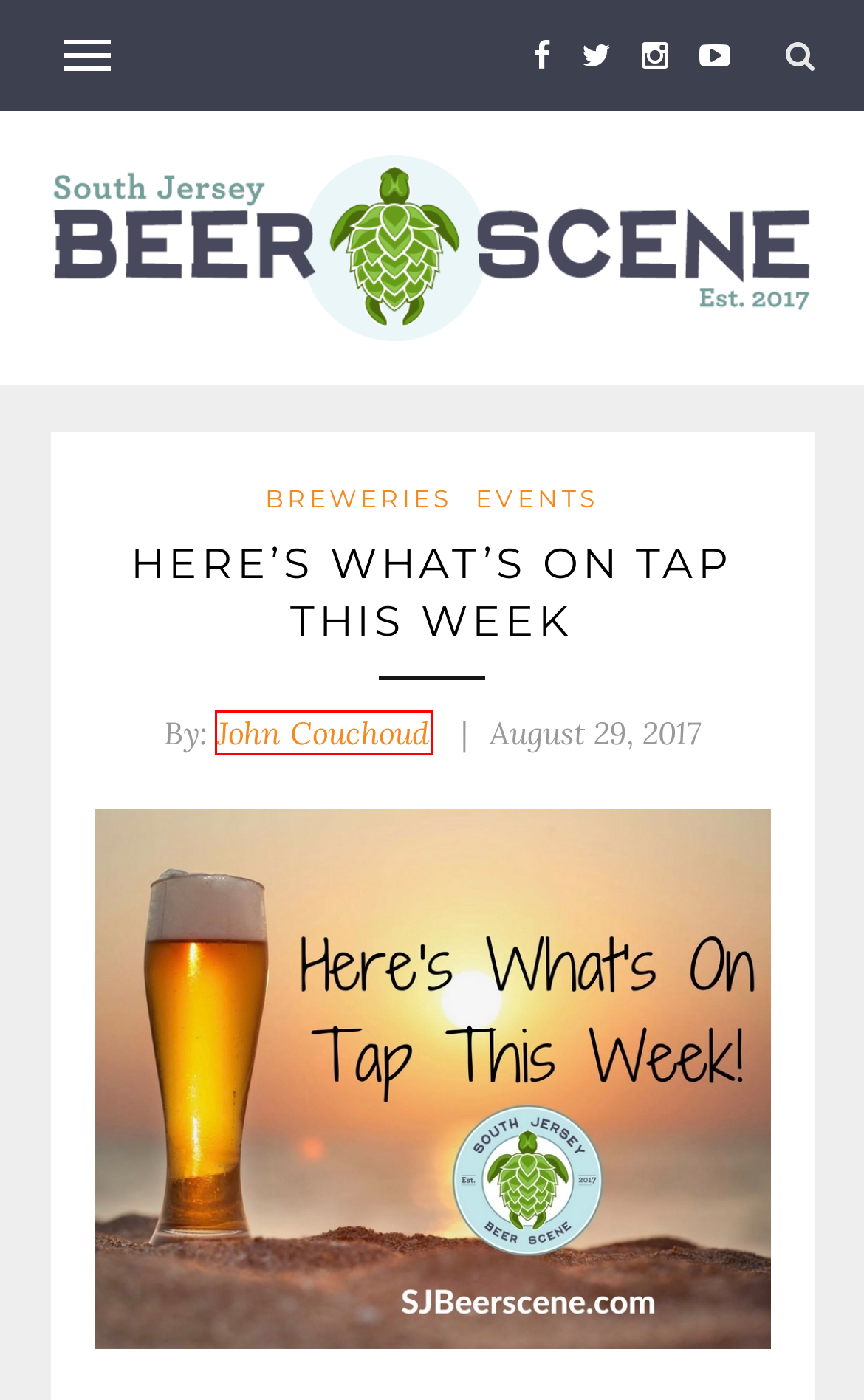A screenshot of a webpage is provided, featuring a red bounding box around a specific UI element. Identify the webpage description that most accurately reflects the new webpage after interacting with the selected element. Here are the candidates:
A. Bucket Brigade Brewery Moving Towards Fall Opening, Names Head Brewer | SJBS
B. John Couchoud | South Jersey Beer Scene
C. Neshaminy Creek Partners With George A. Romero Foundation | SJBS
D. Privacy Policy | South Jersey Beer Scene
E. Breweries | SJBS
F. South Jersey Beer Scene | Craft Beer News & Culture
G. Beer. It’s What’s with Dinner Featuring Pinelands Brewing Co. | SJBS
H. Events | SJBS

B